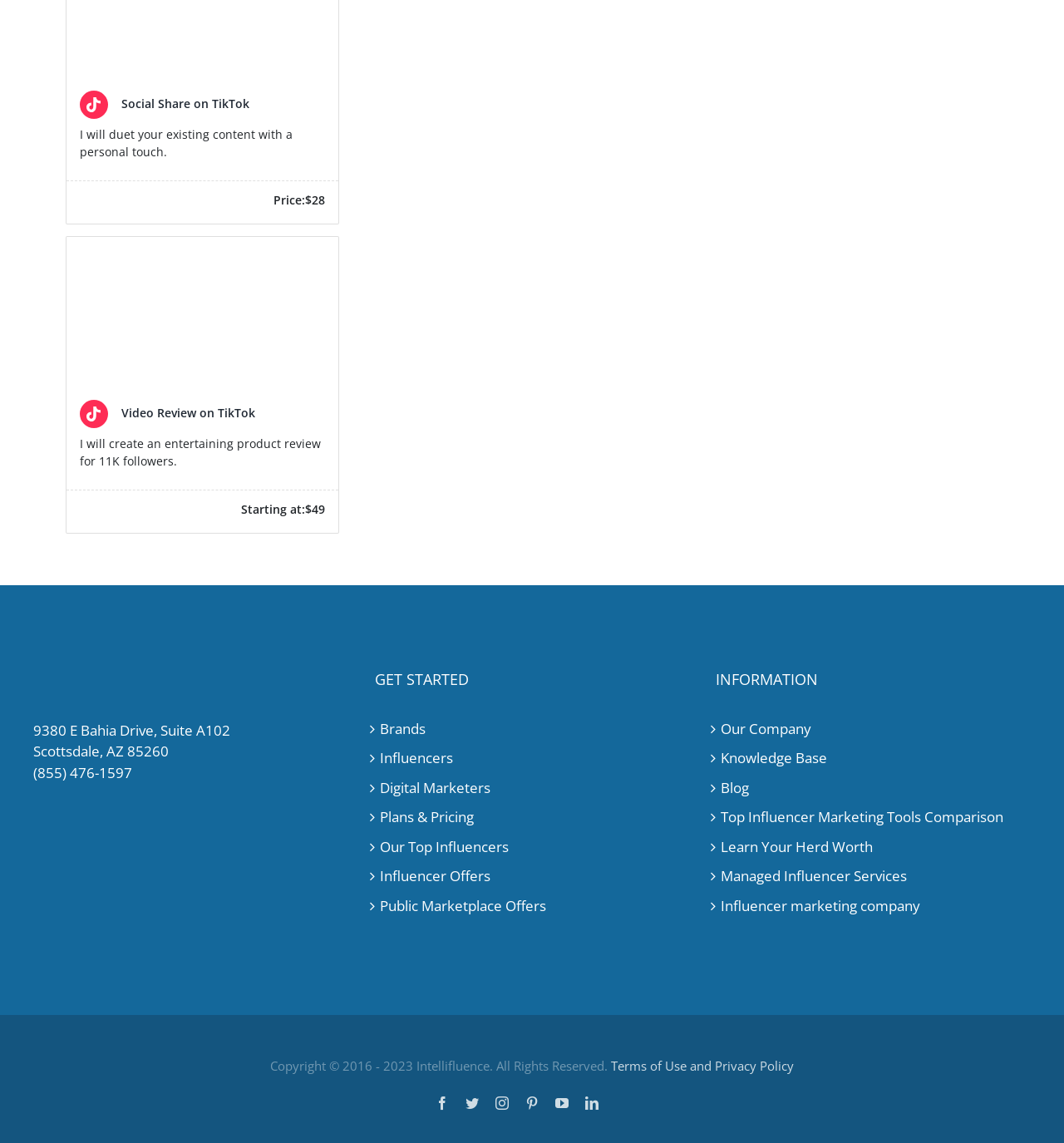Locate the bounding box coordinates of the element I should click to achieve the following instruction: "View Plans & Pricing".

[0.357, 0.706, 0.644, 0.724]